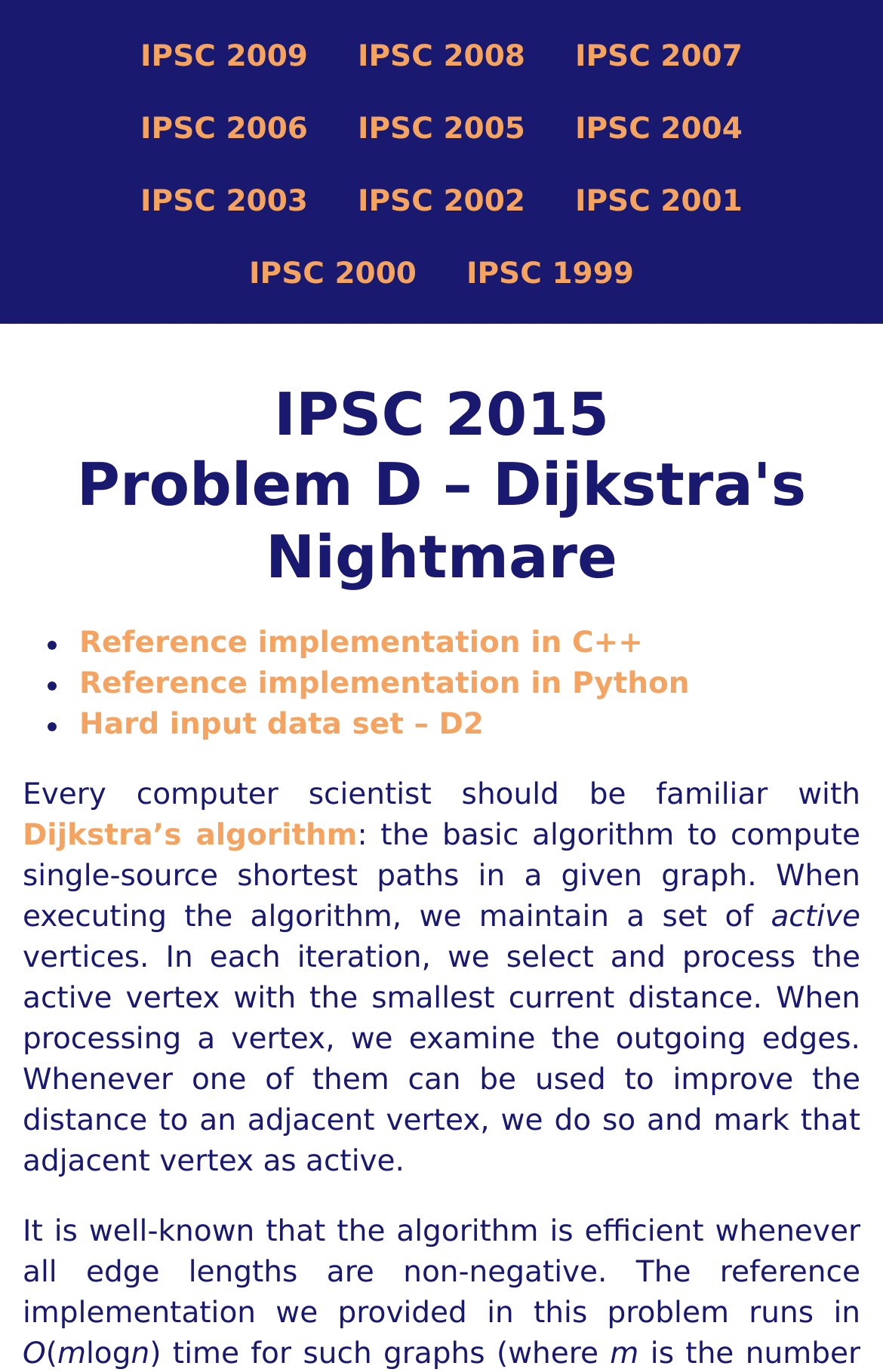Predict the bounding box of the UI element based on this description: "Newsletter".

None